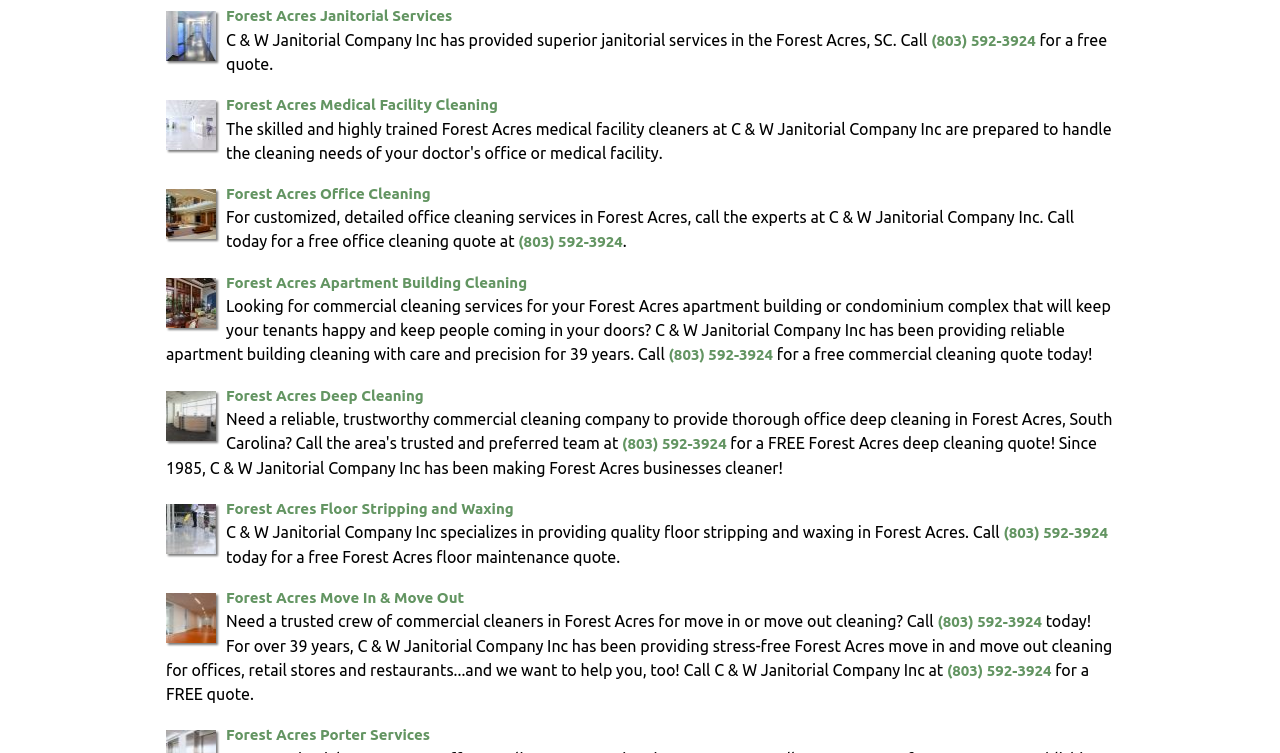Identify the bounding box for the UI element that is described as follows: "Forest Acres Deep Cleaning".

[0.177, 0.513, 0.331, 0.536]